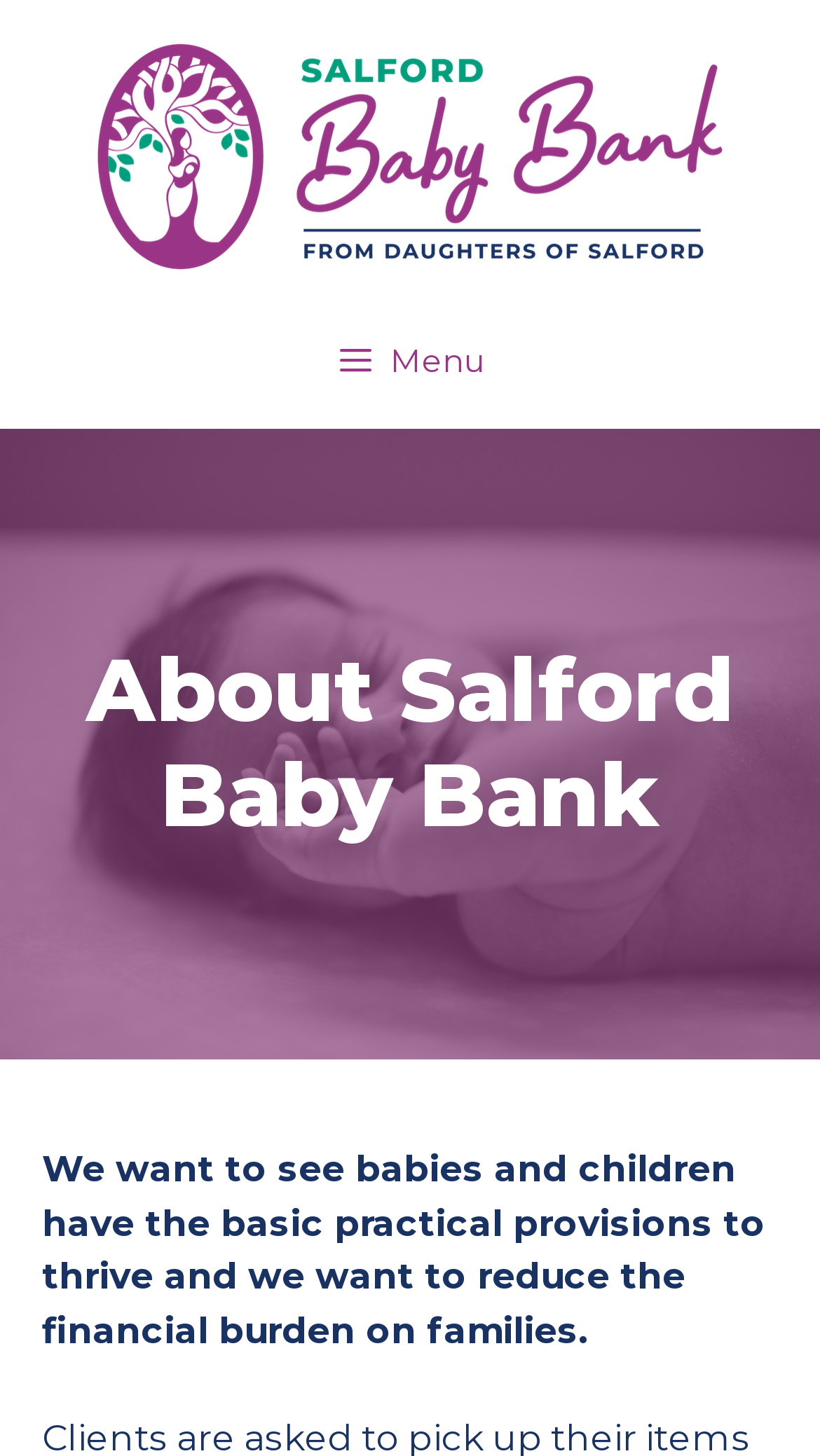Please identify the primary heading of the webpage and give its text content.

About Salford Baby Bank